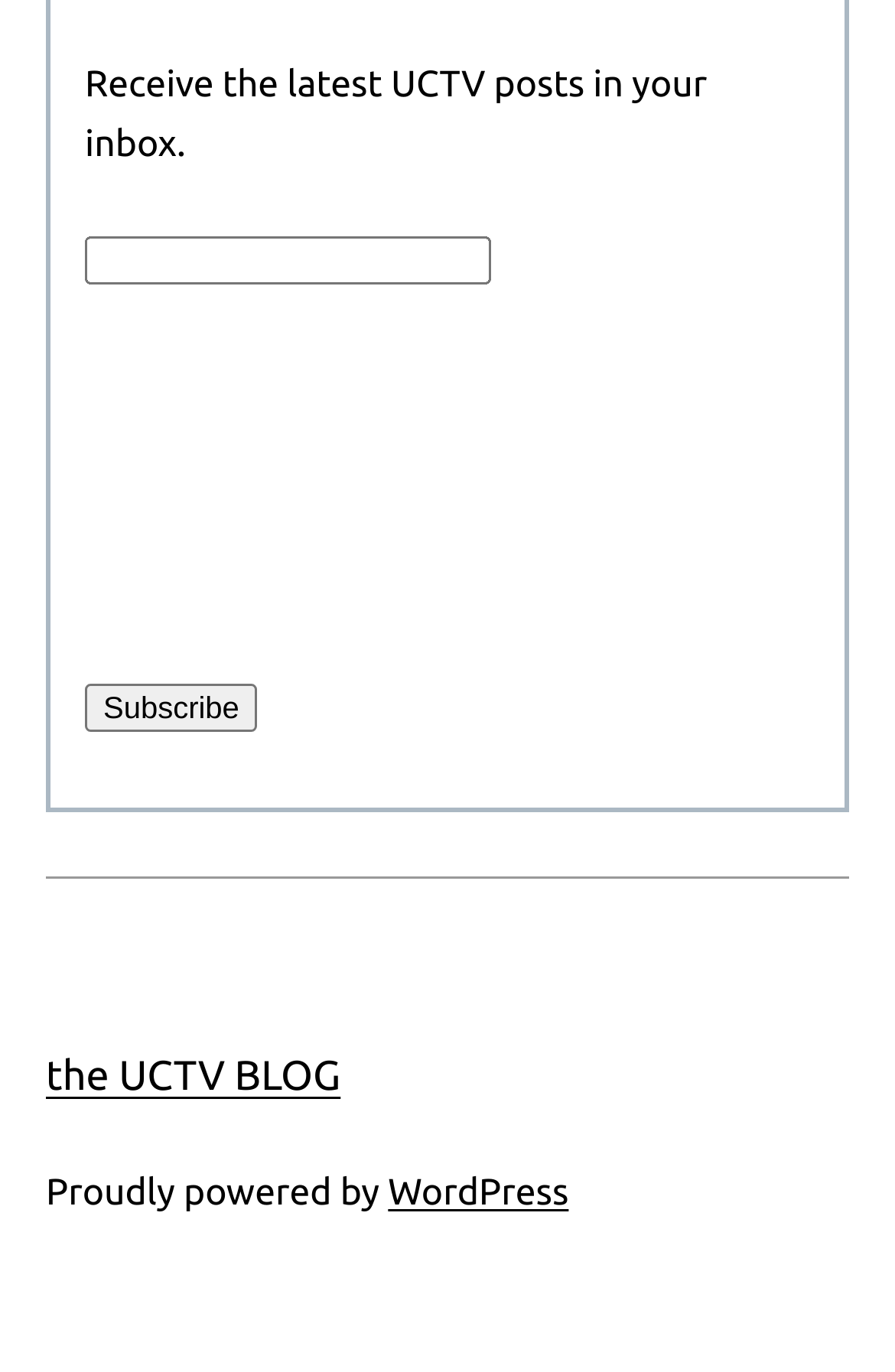Given the following UI element description: "WordPress", find the bounding box coordinates in the webpage screenshot.

[0.434, 0.855, 0.635, 0.885]